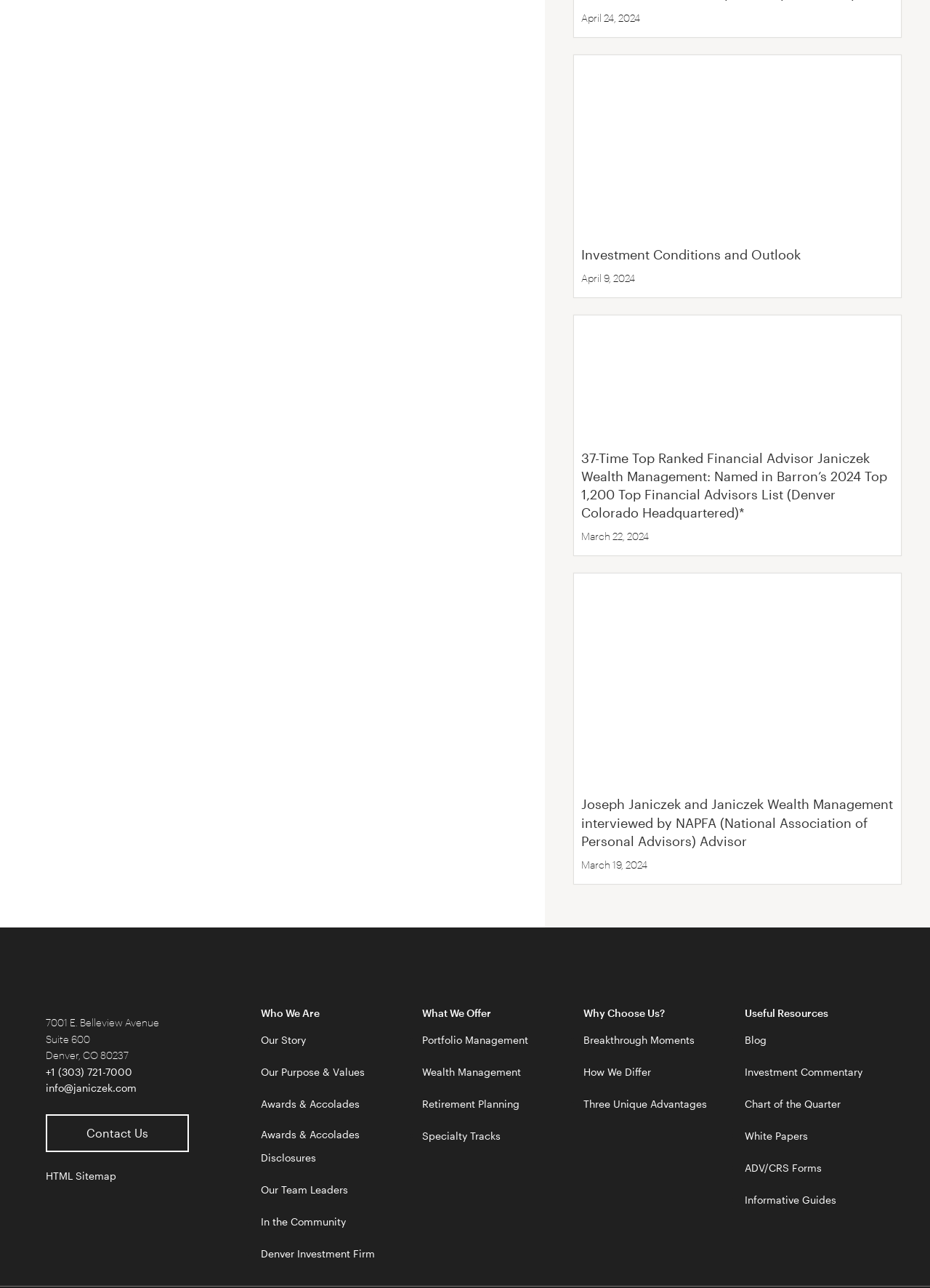How many articles are listed on this webpage? Analyze the screenshot and reply with just one word or a short phrase.

3